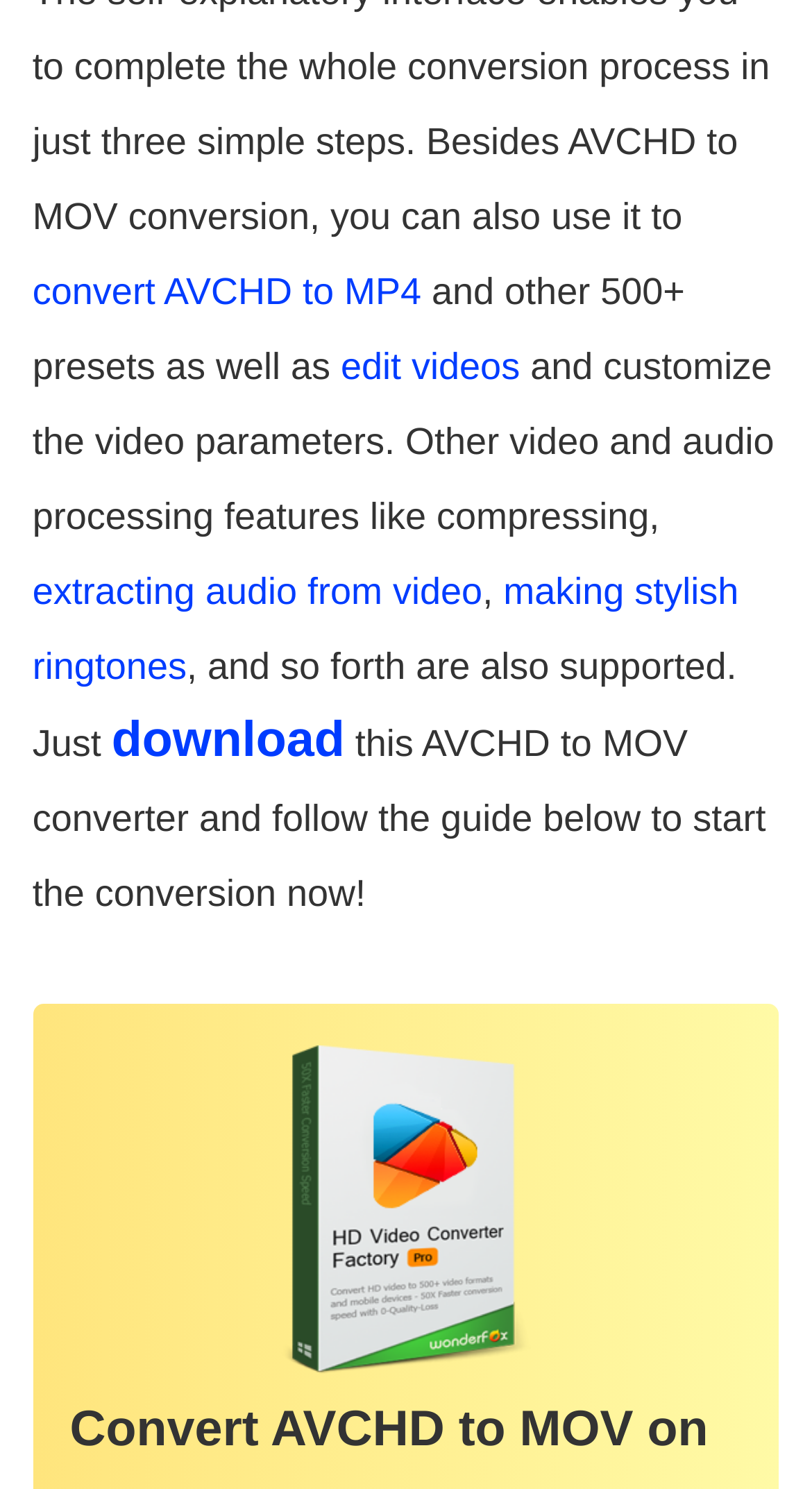What action is recommended to start the conversion?
Please use the image to provide an in-depth answer to the question.

The text suggests downloading this AVCHD to MOV converter and following the guide to start the conversion now.